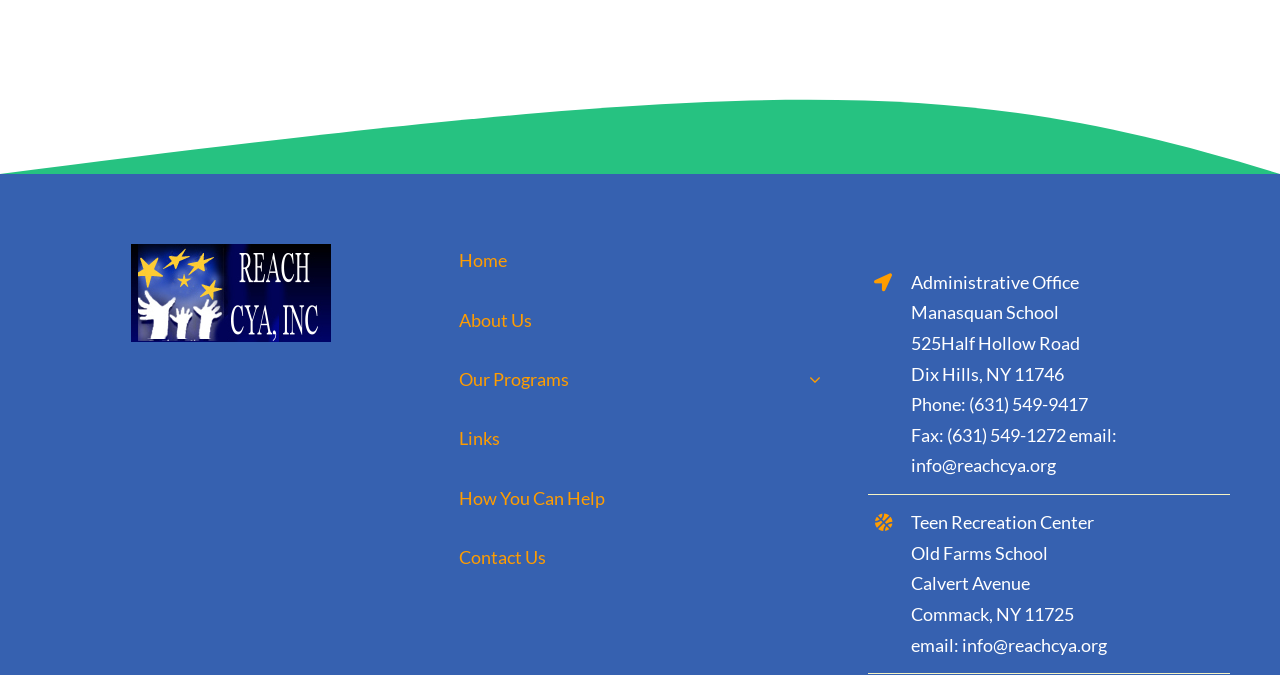Extract the bounding box coordinates for the HTML element that matches this description: "Home". The coordinates should be four float numbers between 0 and 1, i.e., [left, top, right, bottom].

[0.359, 0.362, 0.641, 0.41]